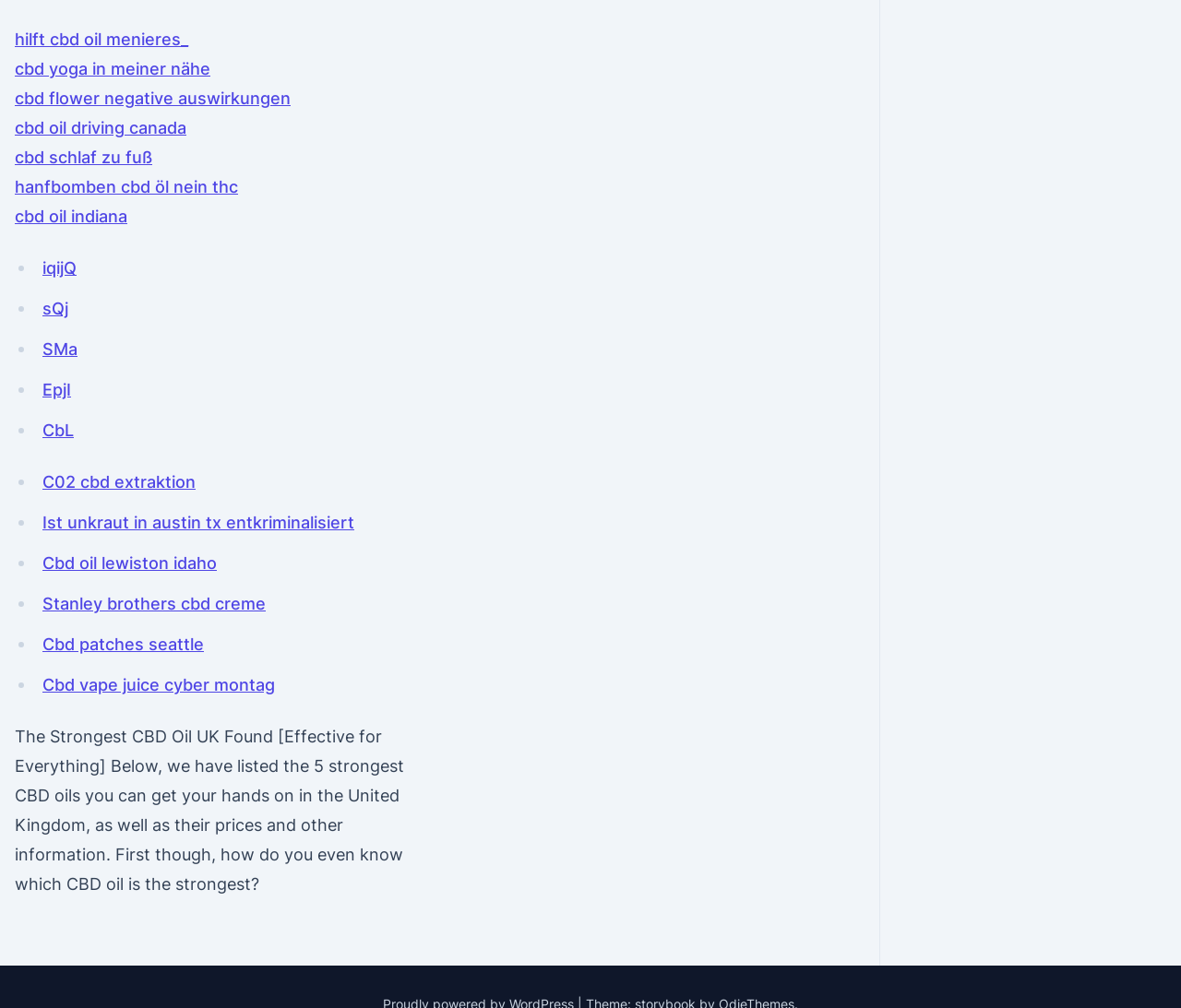Find the bounding box coordinates for the element described here: "iqijQ".

[0.036, 0.256, 0.065, 0.276]